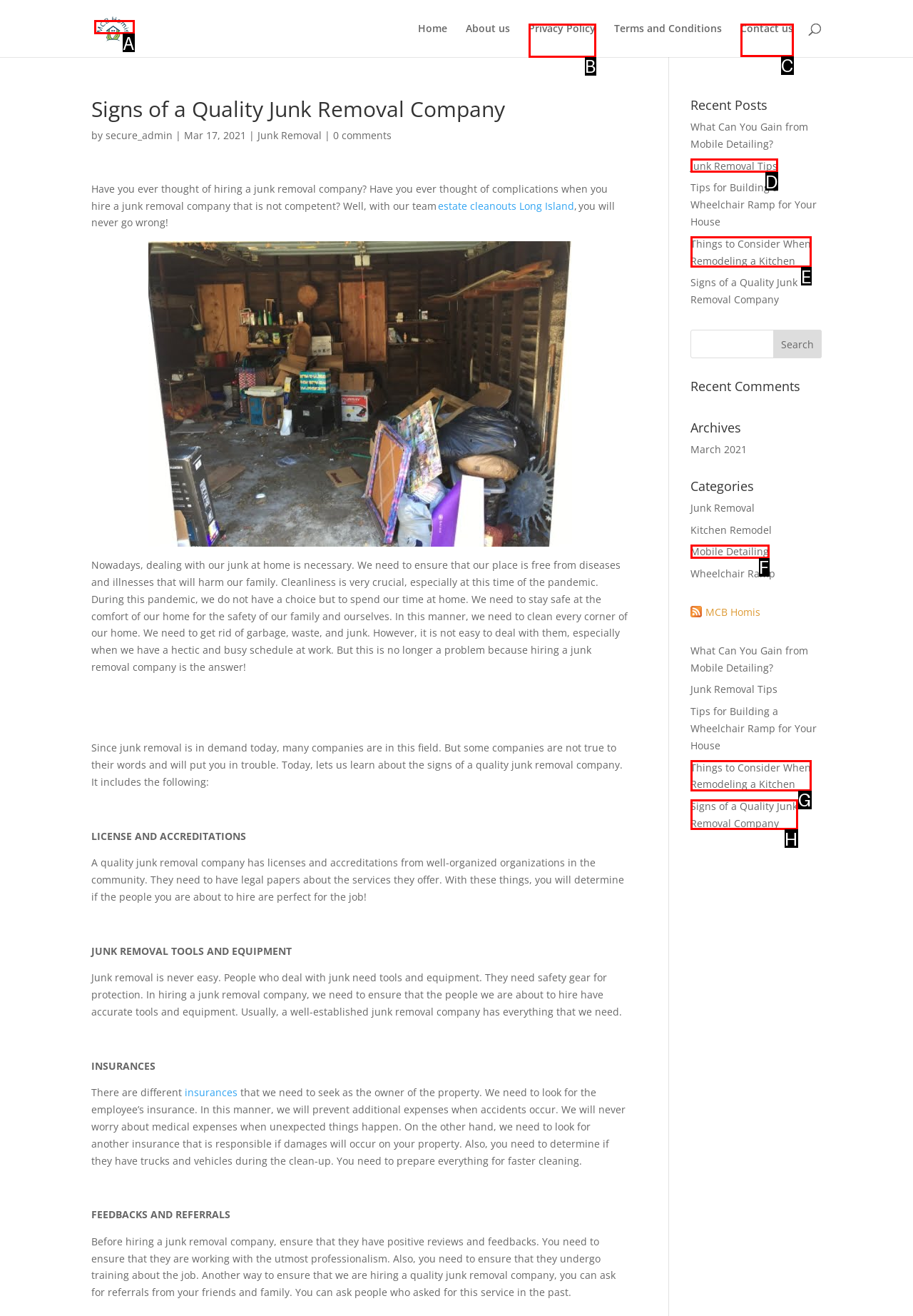Select the appropriate HTML element that needs to be clicked to finish the task: Select language in Portuguese
Reply with the letter of the chosen option.

None